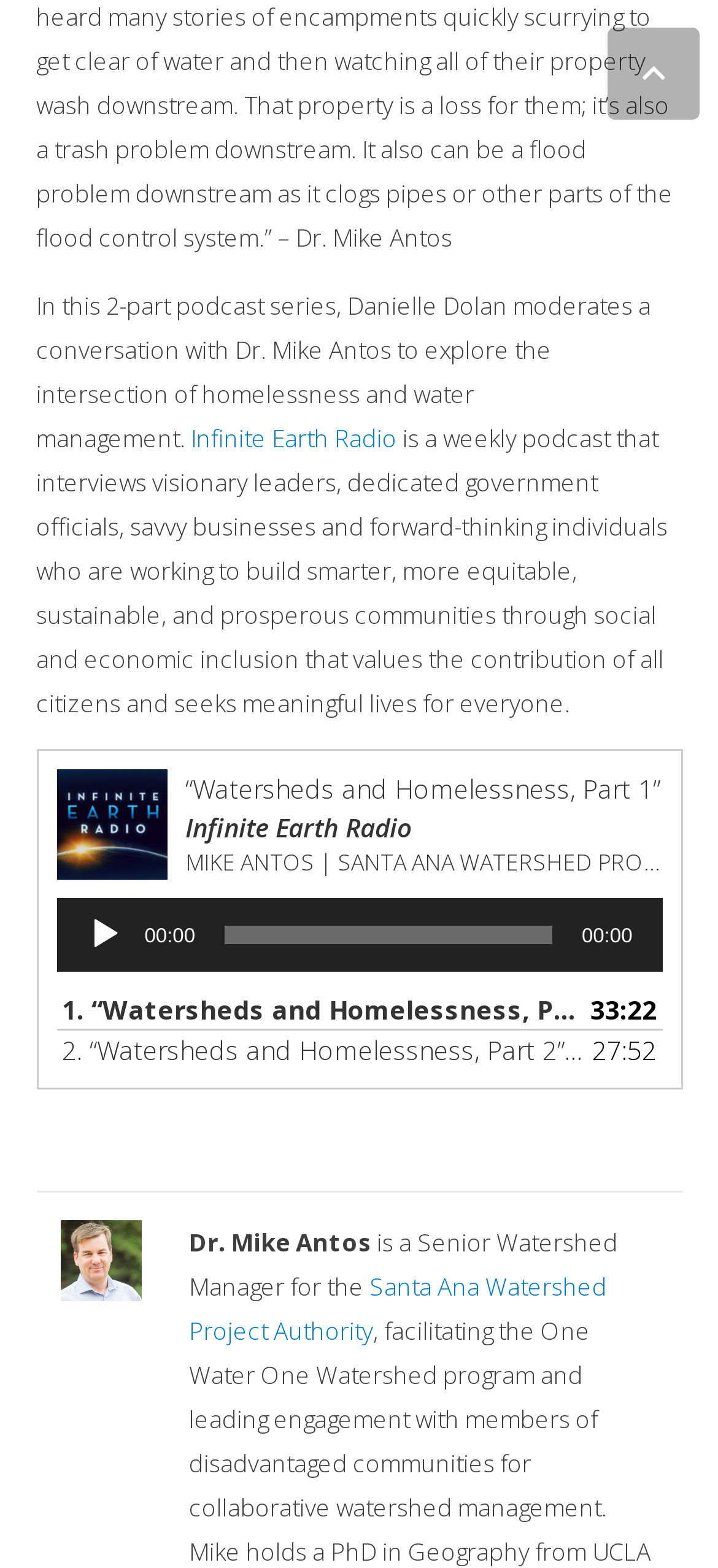What is the purpose of the button 'Play'?
Please give a detailed and elaborate explanation in response to the question.

The button 'Play' is present inside the 'Audio Player' application, which suggests that its purpose is to play the audio content.